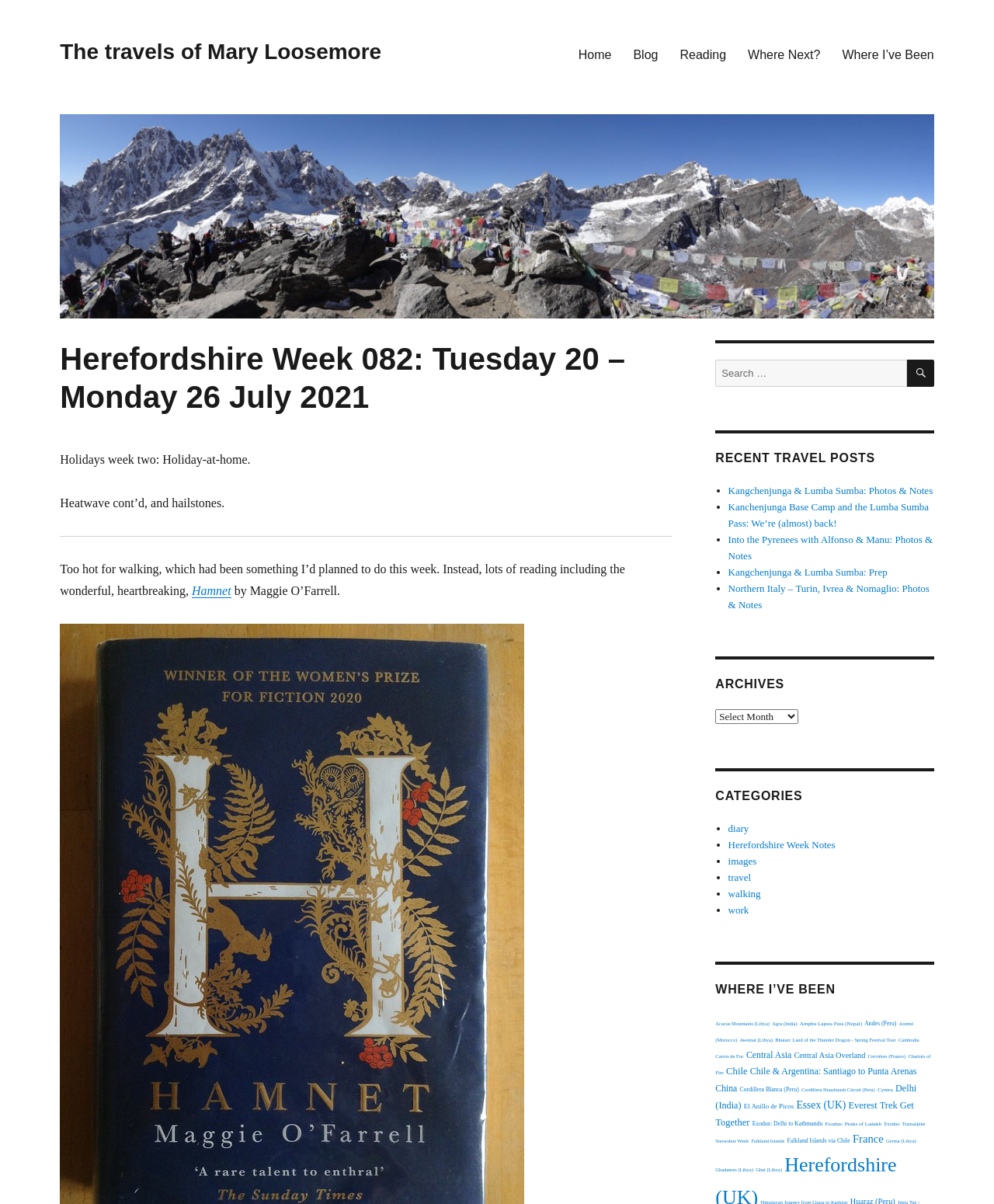Determine the bounding box coordinates (top-left x, top-left y, bottom-right x, bottom-right y) of the UI element described in the following text: Home

[0.571, 0.032, 0.626, 0.059]